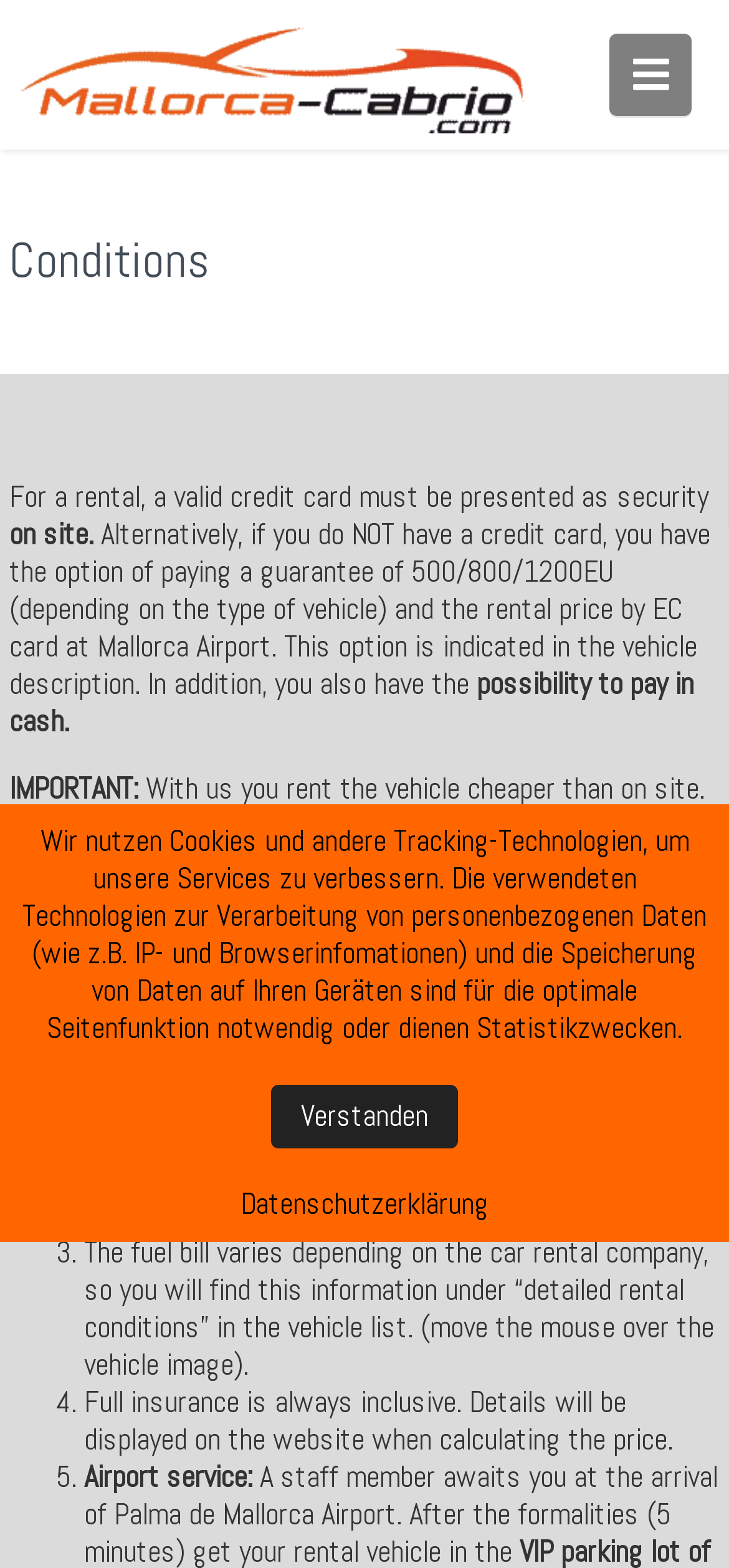Determine the bounding box for the described HTML element: "parent_node: Home". Ensure the coordinates are four float numbers between 0 and 1 in the format [left, top, right, bottom].

[0.836, 0.021, 0.949, 0.074]